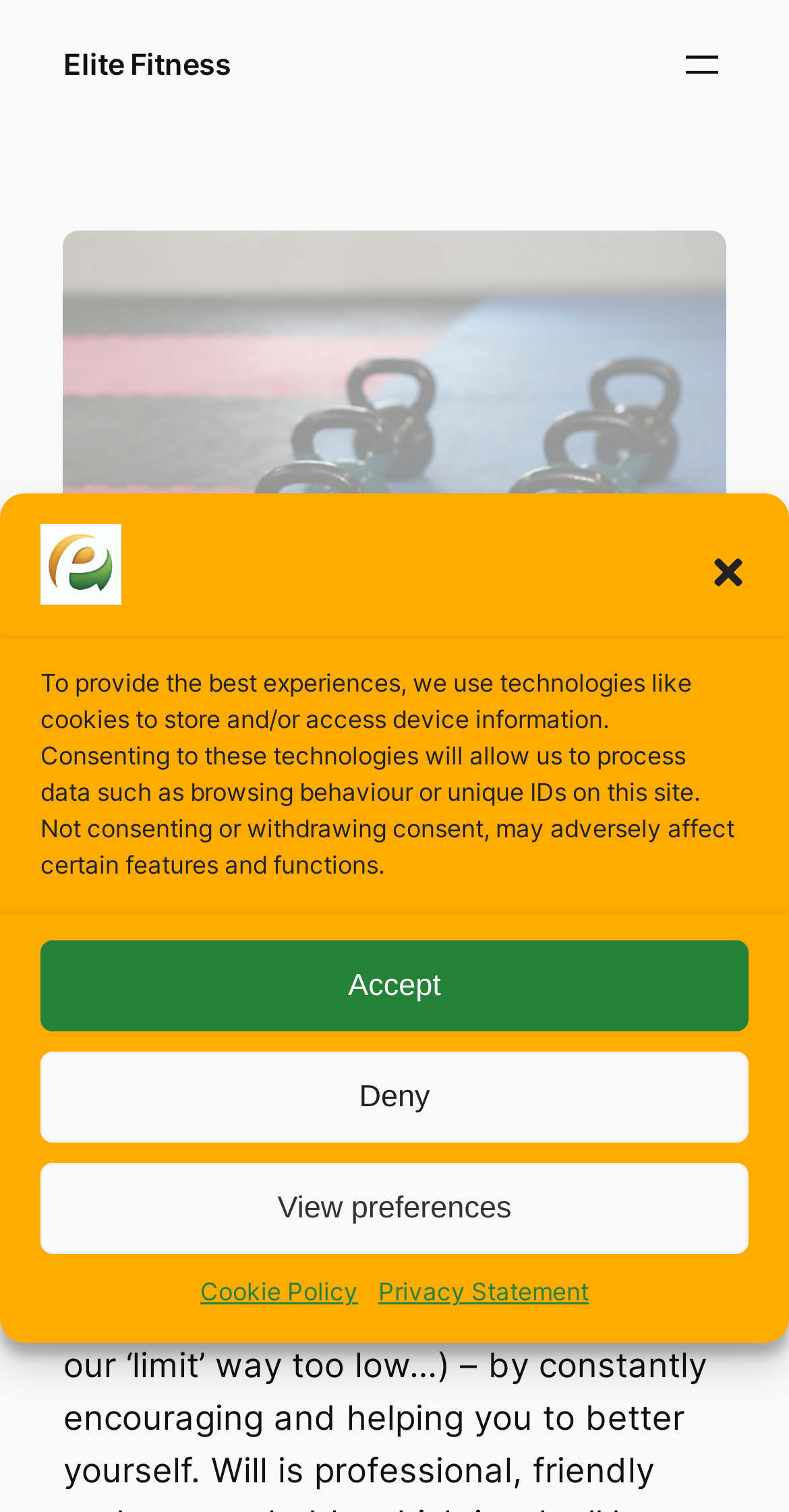Please find the bounding box coordinates of the element's region to be clicked to carry out this instruction: "go to the testimonials page".

[0.678, 0.69, 0.883, 0.713]